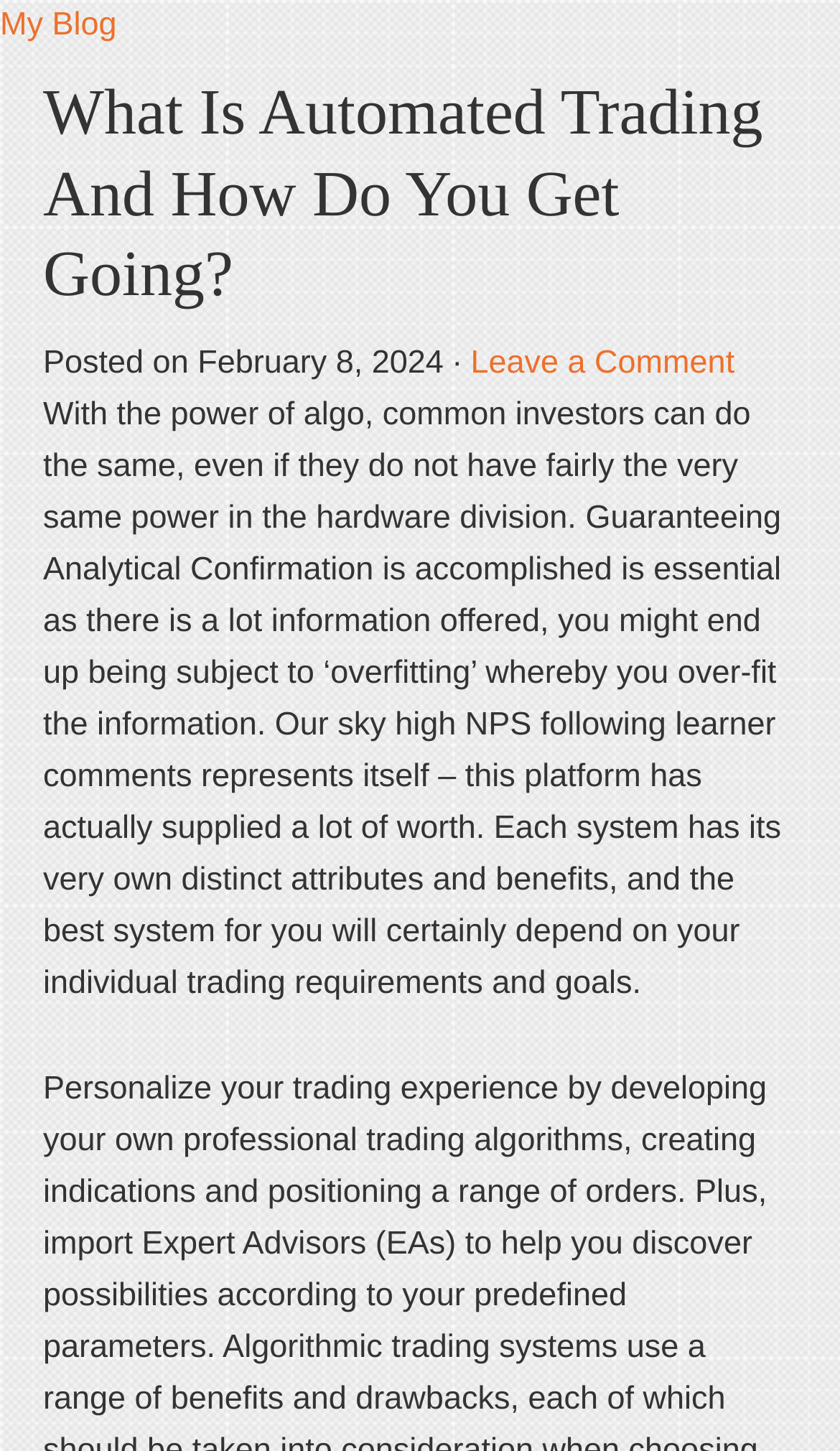Answer the following query concisely with a single word or phrase:
What is the topic of the article?

Automated Trading